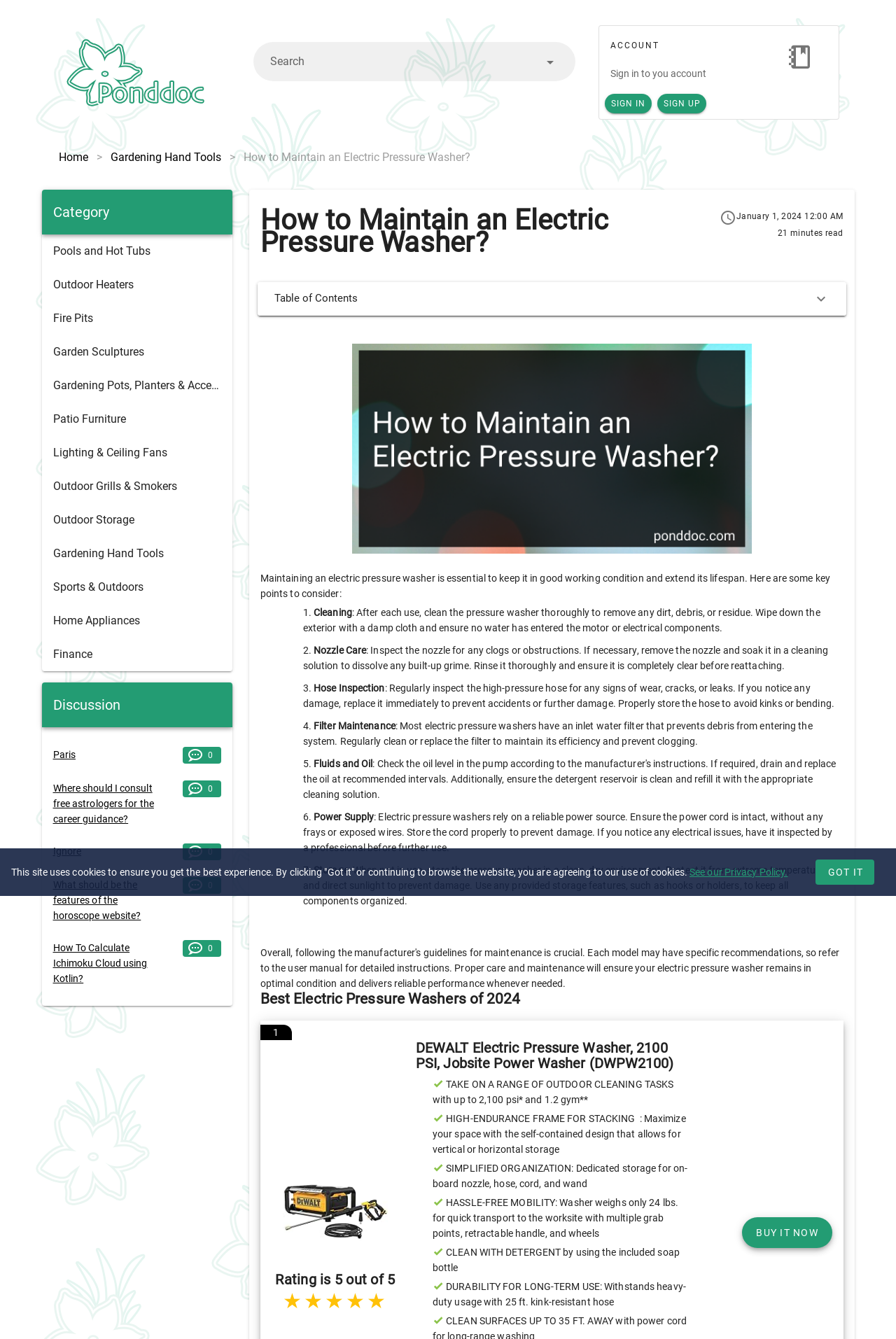Answer the following inquiry with a single word or phrase:
How should the high-pressure hose be stored?

Properly to avoid kinks or bending